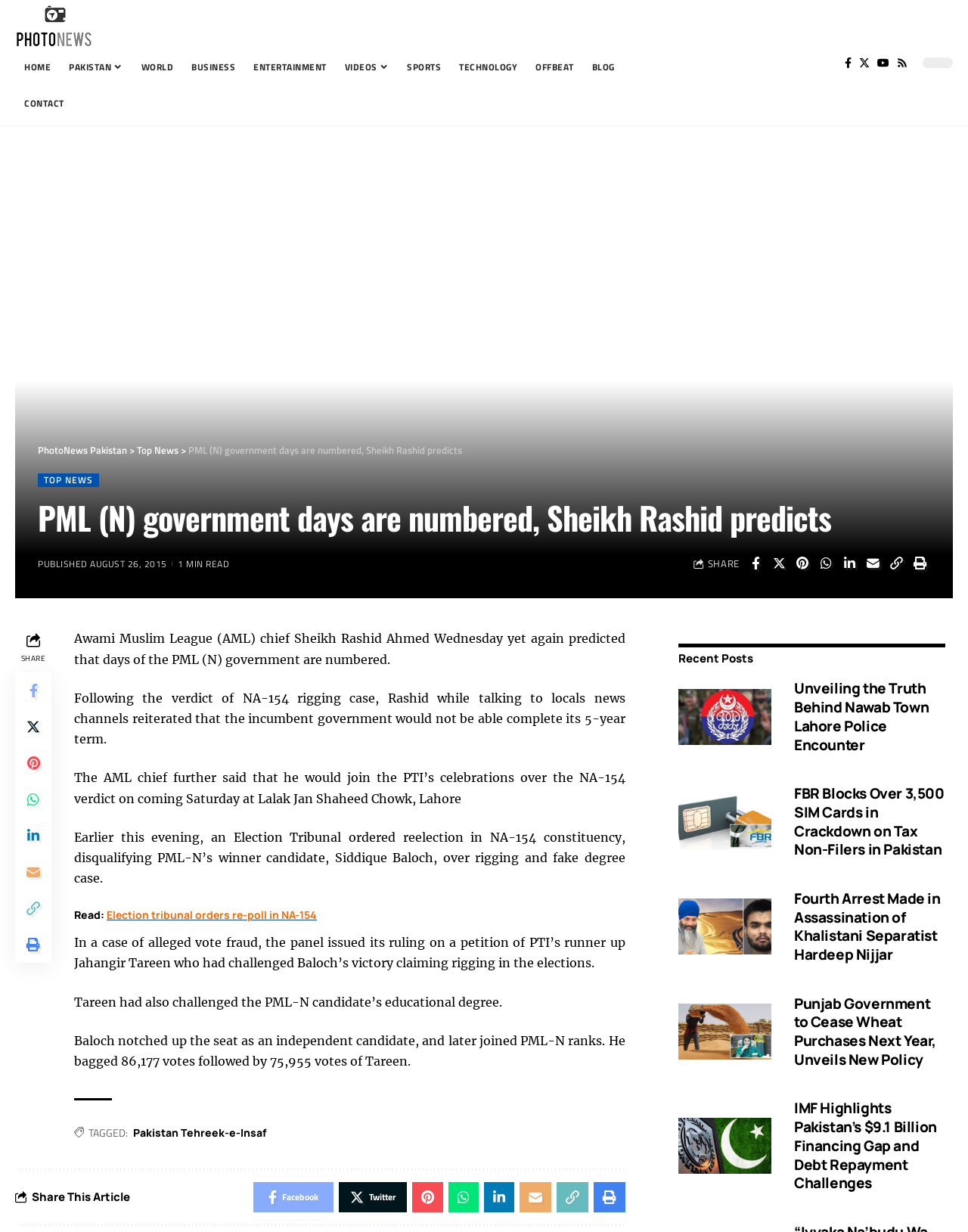Please look at the image and answer the question with a detailed explanation: What is the name of the party whose chief is Sheikh Rashid Ahmed?

In the news article, it is mentioned that Sheikh Rashid Ahmed is the chief of Awami Muslim League (AML), which is a political party.